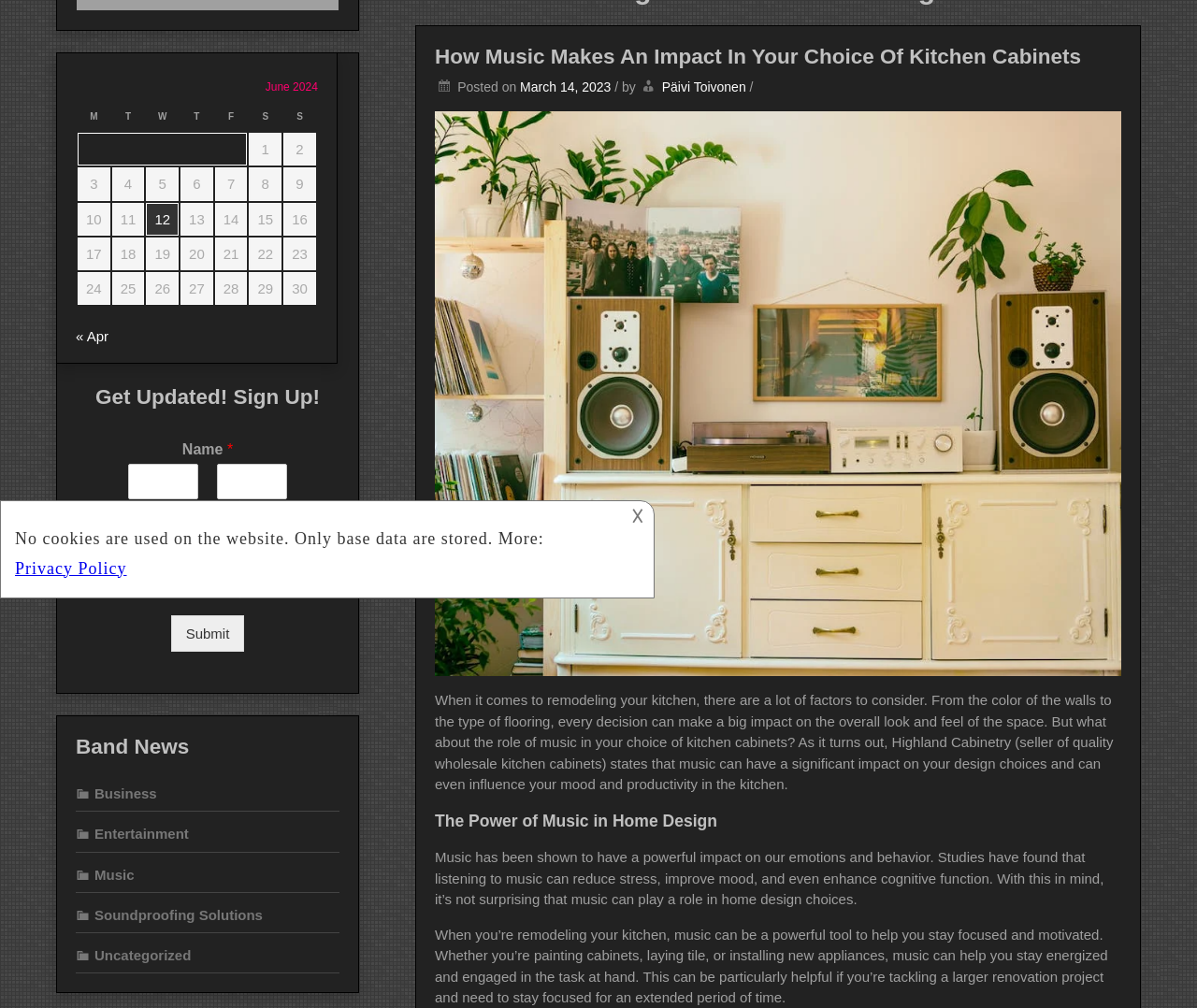Locate the UI element described by Päivi Toivonen in the provided webpage screenshot. Return the bounding box coordinates in the format (top-left x, top-left y, bottom-right x, bottom-right y), ensuring all values are between 0 and 1.

[0.553, 0.078, 0.623, 0.093]